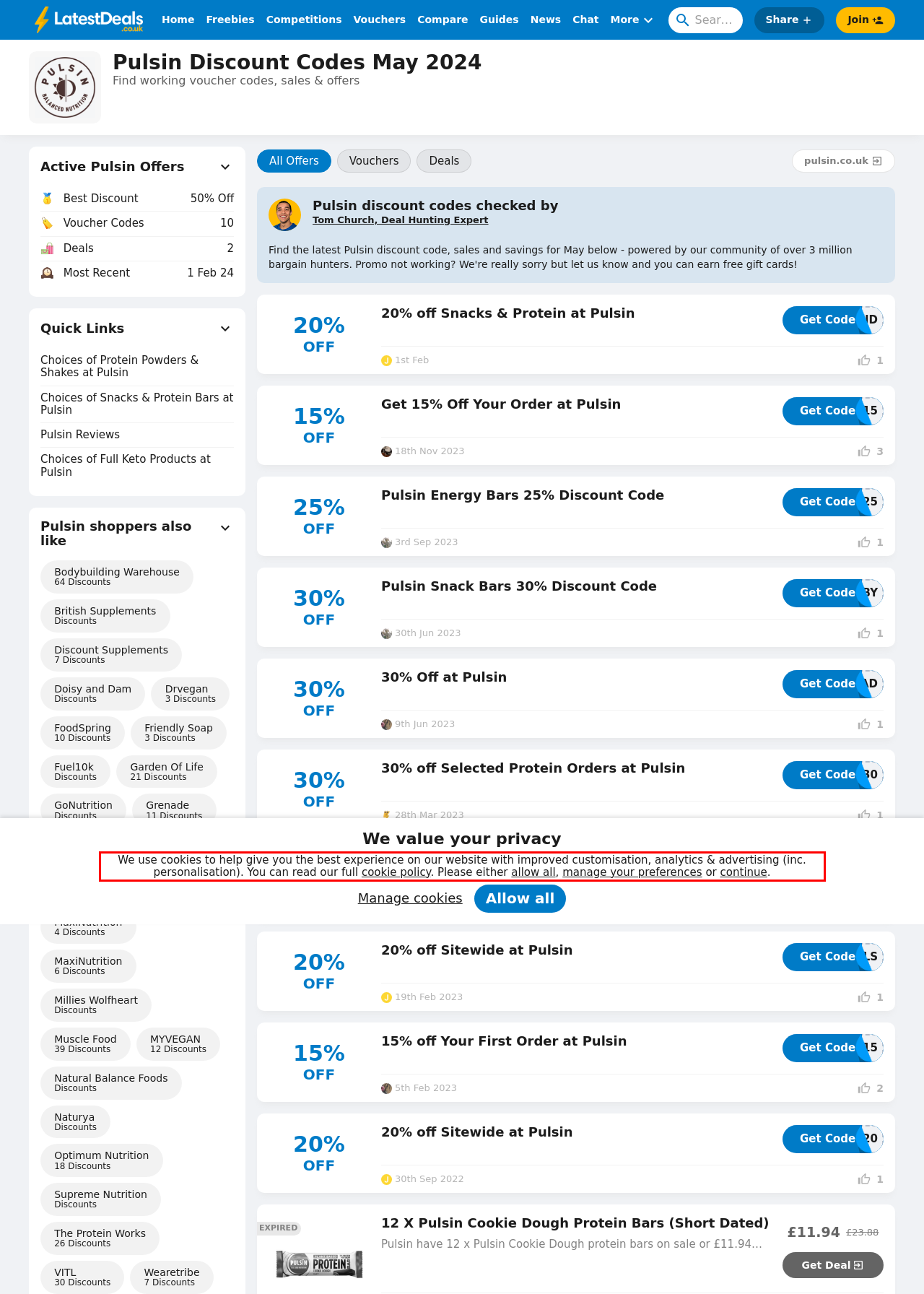Review the webpage screenshot provided, and perform OCR to extract the text from the red bounding box.

We use cookies to help give you the best experience on our website with improved customisation, analytics & advertising (inc. personalisation). You can read our full cookie policy. Please either allow all, manage your preferences or continue.